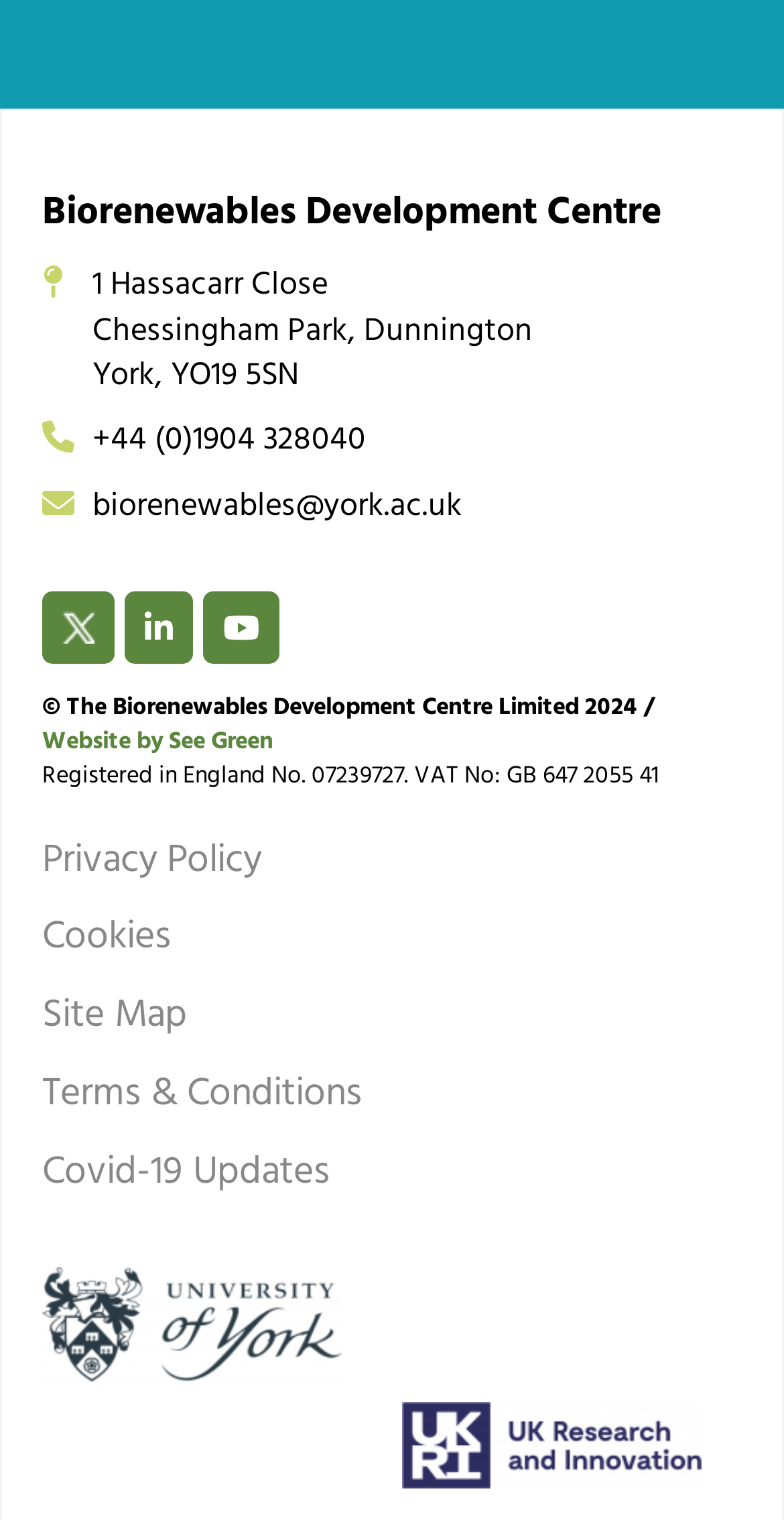Locate the bounding box coordinates of the UI element described by: "Terms & Conditions". Provide the coordinates as four float numbers between 0 and 1, formatted as [left, top, right, bottom].

[0.054, 0.699, 0.462, 0.746]